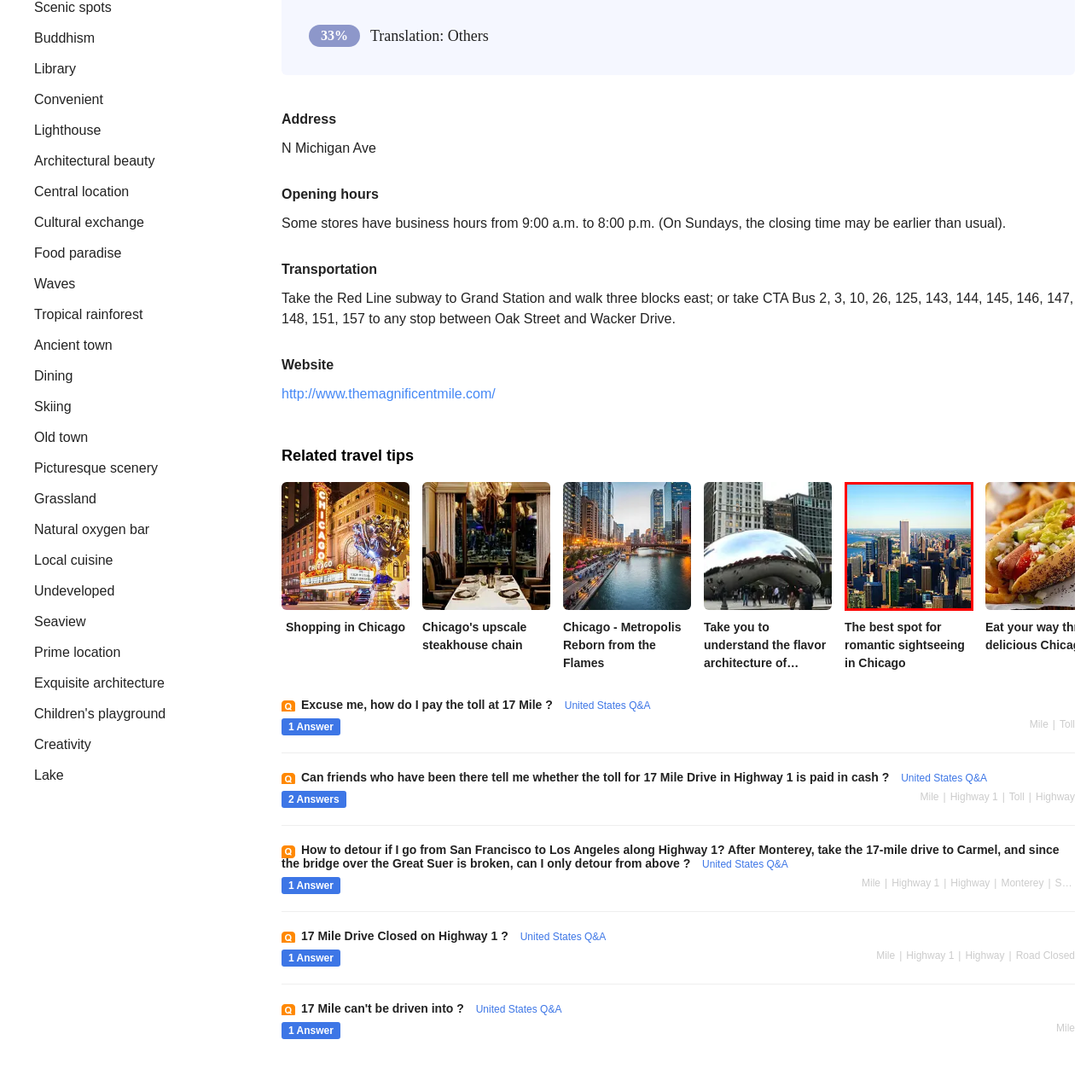Analyze the content inside the red box, What body of water is visible in the background? Provide a short answer using a single word or phrase.

Lake Michigan